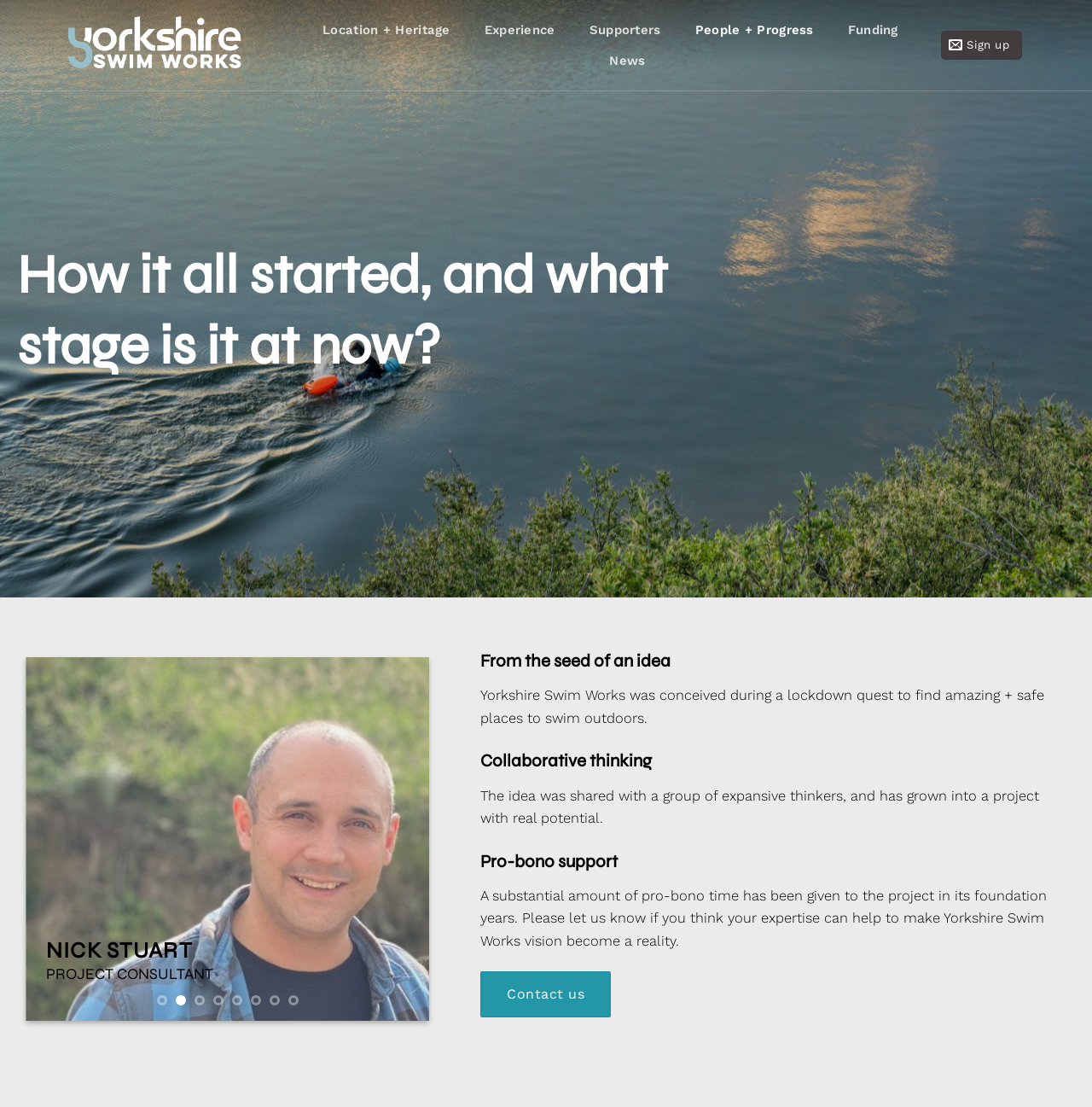Answer the following inquiry with a single word or phrase:
What is the purpose of the 'Contact us' link?

To get in touch with Yorkshire Swim Works